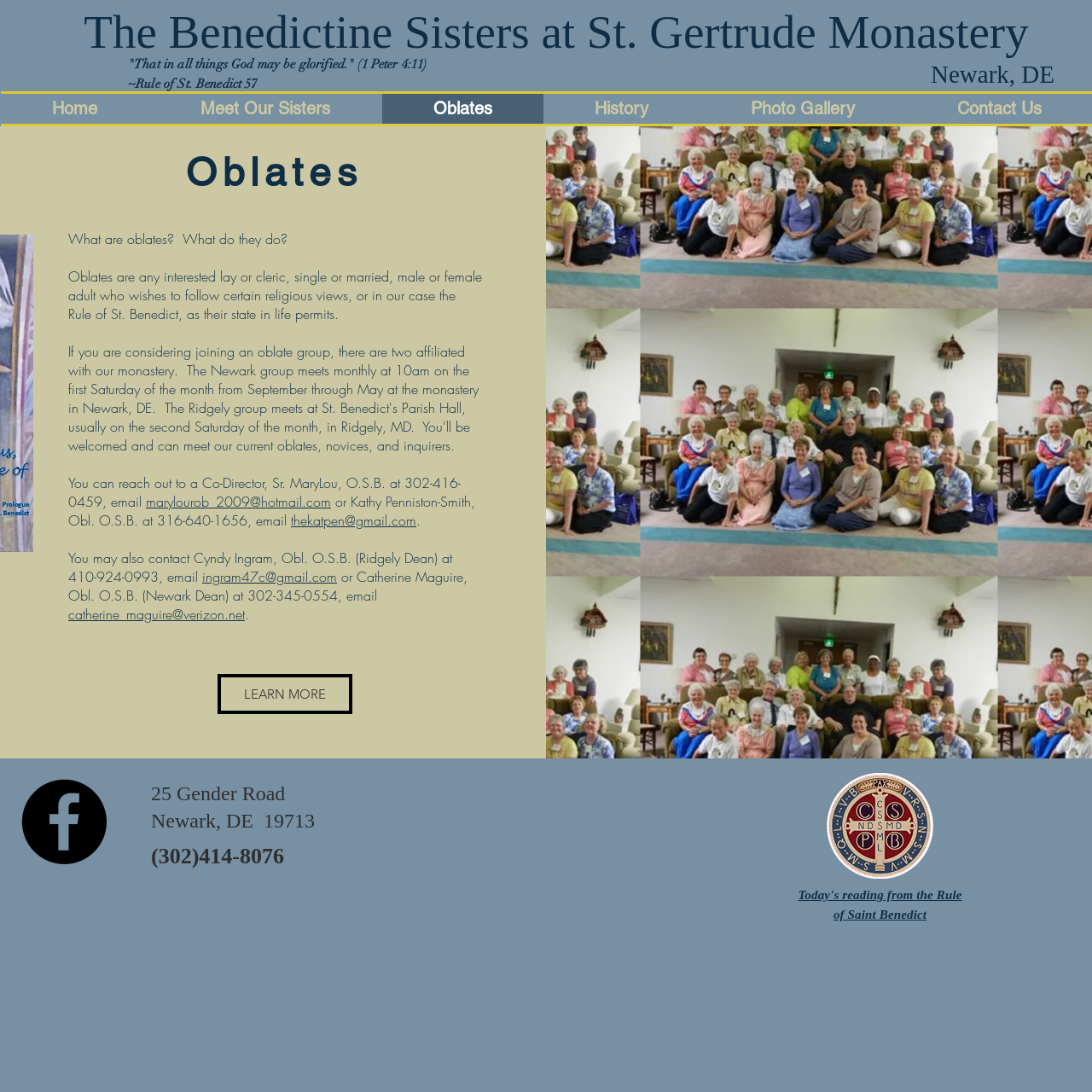Give a detailed account of the webpage's layout and content.

The webpage is about the Oblates of St. Benedict Sisters in Newark, Delaware. At the top, there is a navigation menu with links to "Home", "Meet Our Sisters", "Oblates", "History", and "Photo Gallery". Below the navigation menu, there is a heading that reads "Newark, DE" and a quote from 1 Peter 4:11. 

On the main content area, there is a heading that reads "Oblates" followed by a series of paragraphs explaining what oblates are and what they do. The text describes oblates as lay or cleric individuals who wish to follow the Rule of St. Benedict as their state in life permits. There are also contact details for Co-Directors and other Oblates, including phone numbers and email addresses.

In the lower section of the main content area, there is a call-to-action link that reads "LEARN MORE". Below the main content area, there is a section with contact information, including an address, phone number, and social media link to Facebook. There is also a link to "Today's reading from the Rule of Saint Benedict" at the bottom right corner of the page.